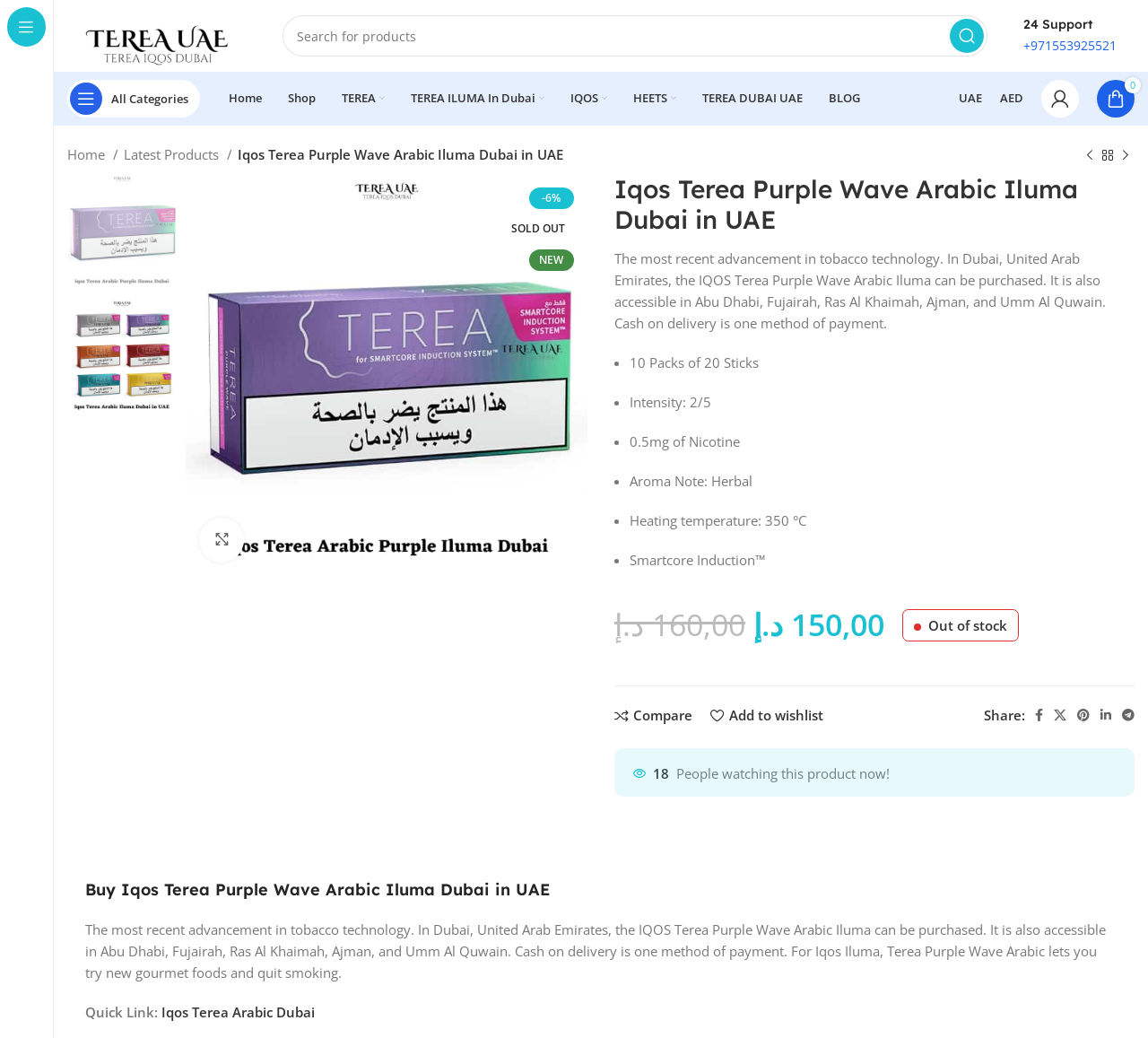Identify the bounding box coordinates of the clickable region necessary to fulfill the following instruction: "Search for products". The bounding box coordinates should be four float numbers between 0 and 1, i.e., [left, top, right, bottom].

[0.246, 0.015, 0.86, 0.054]